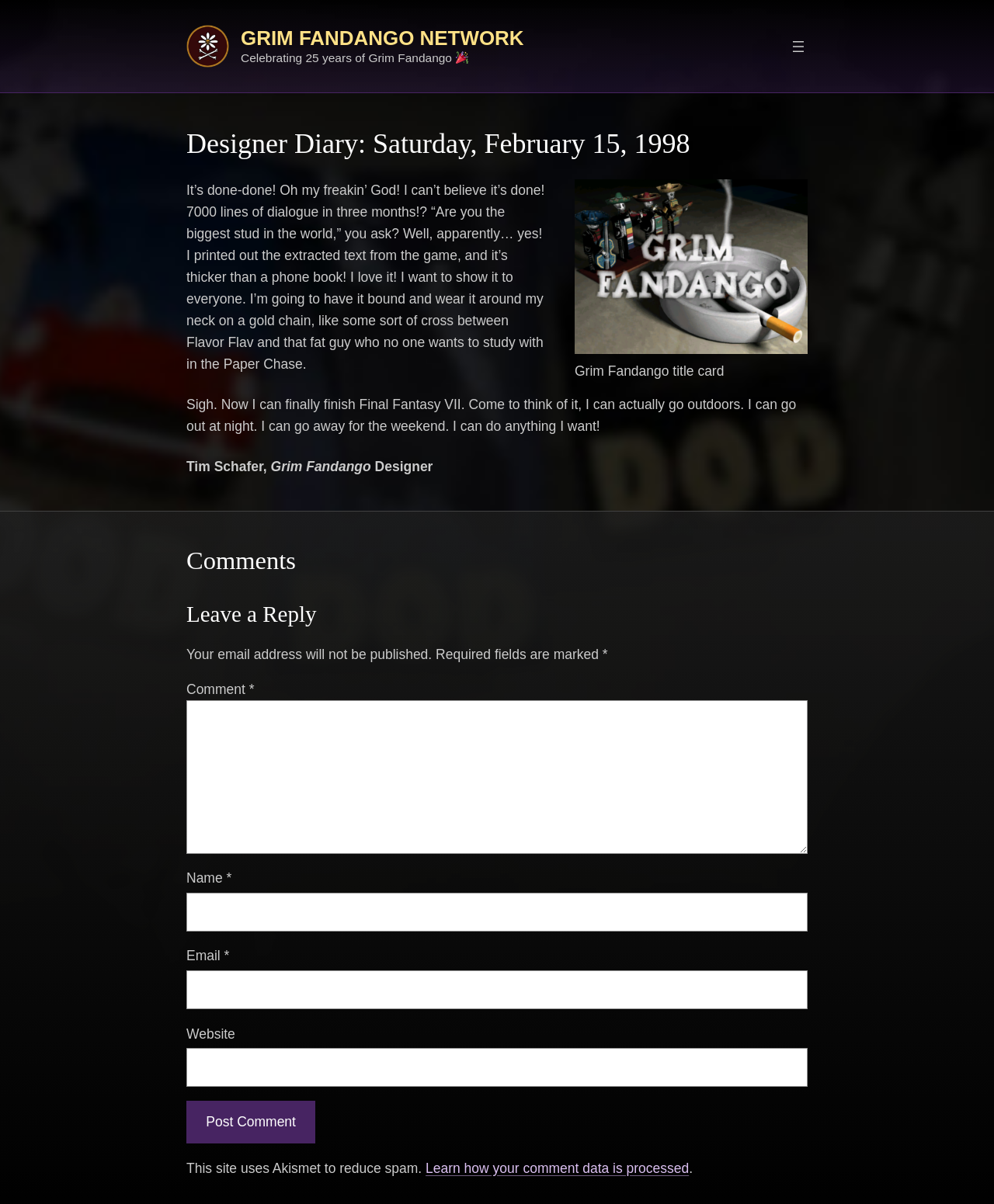How many fields are required to leave a reply?
Craft a detailed and extensive response to the question.

To leave a reply, three fields are required: Comment, Name, and Email, as indicated by the asterisk symbol (*) next to each field.